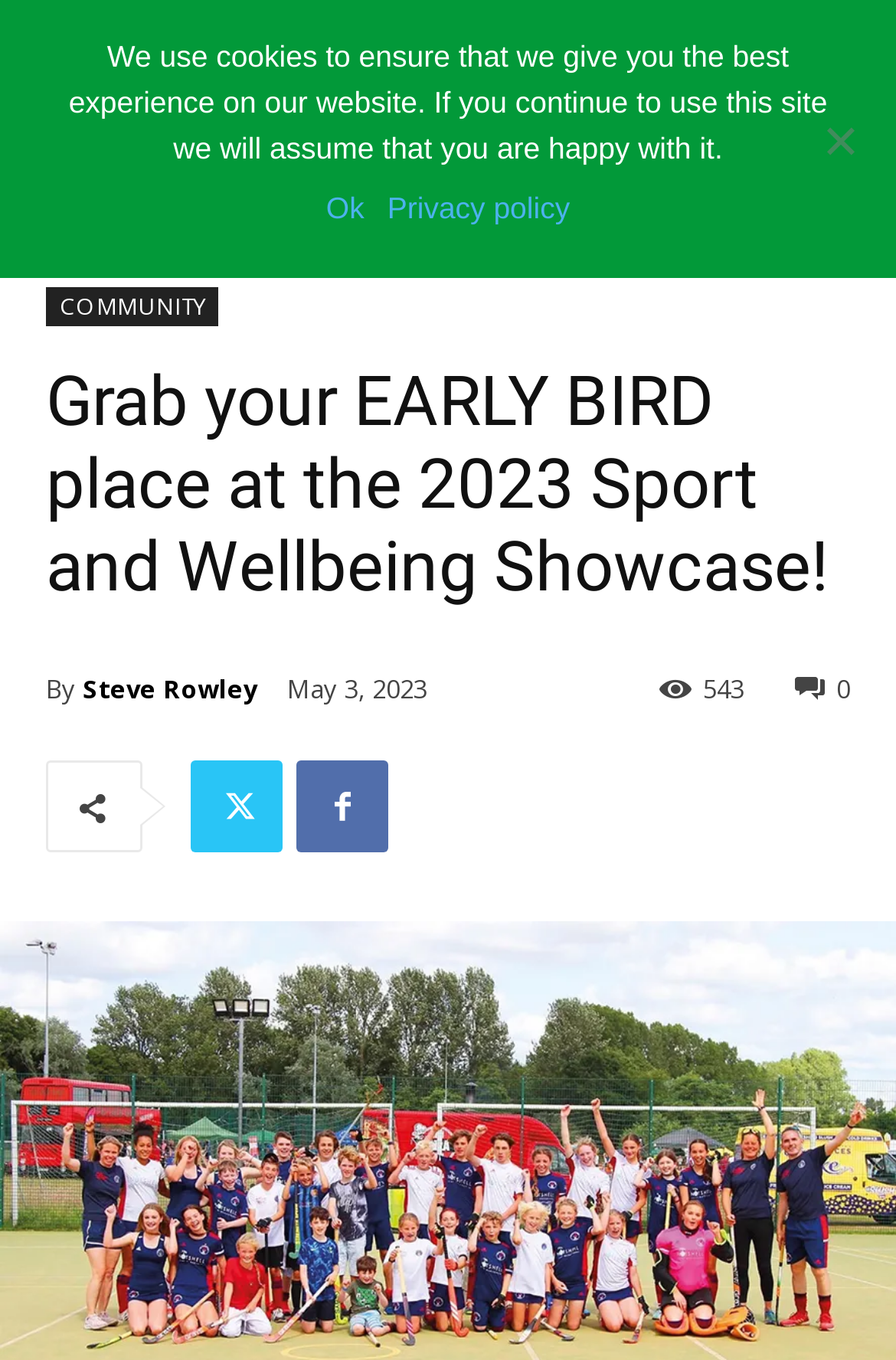Review the image closely and give a comprehensive answer to the question: How many views does the article have?

The StaticText '543' is present below the heading, which suggests that the article has 543 views.